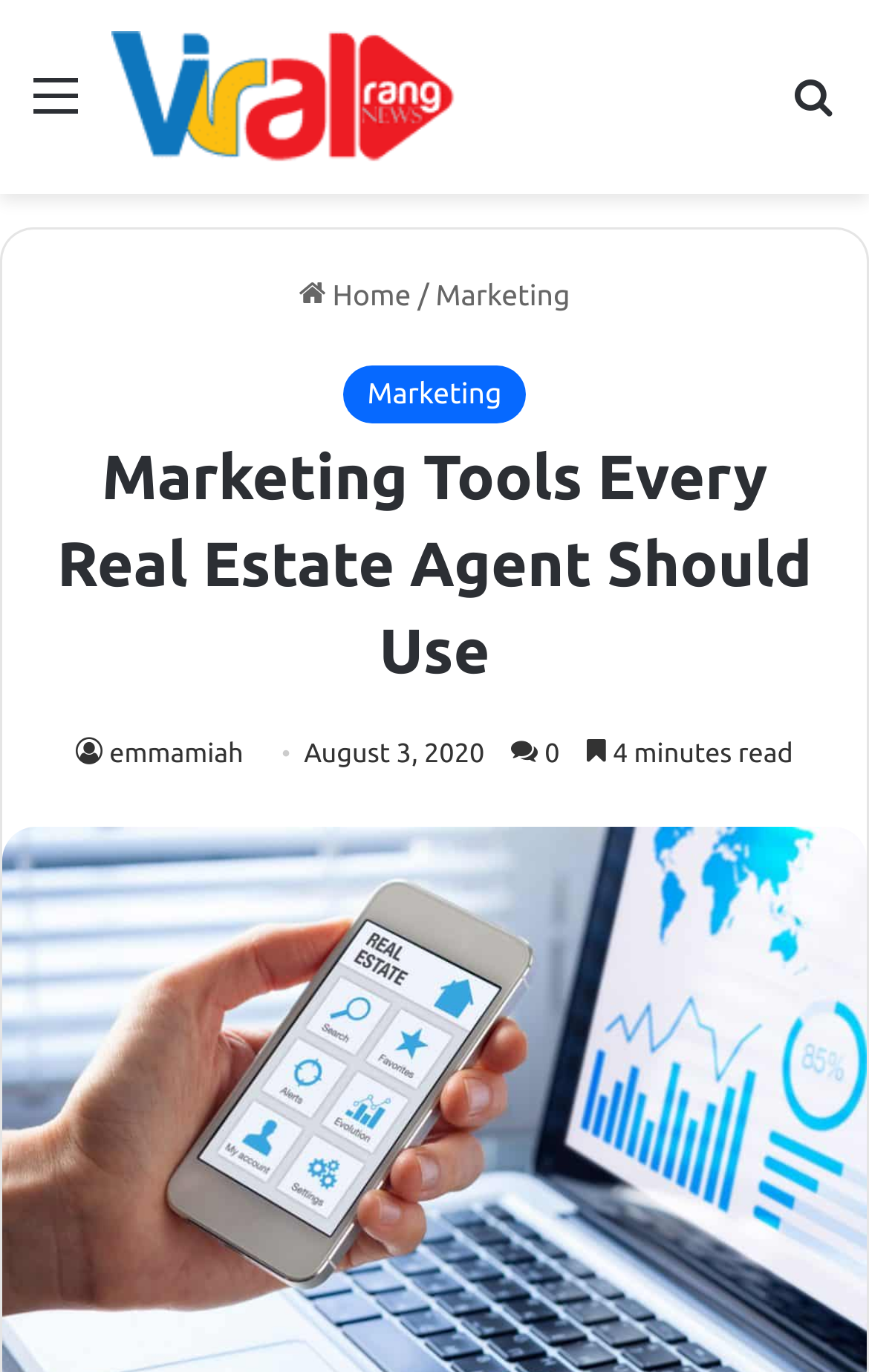Identify and provide the main heading of the webpage.

Marketing Tools Every Real Estate Agent Should Use